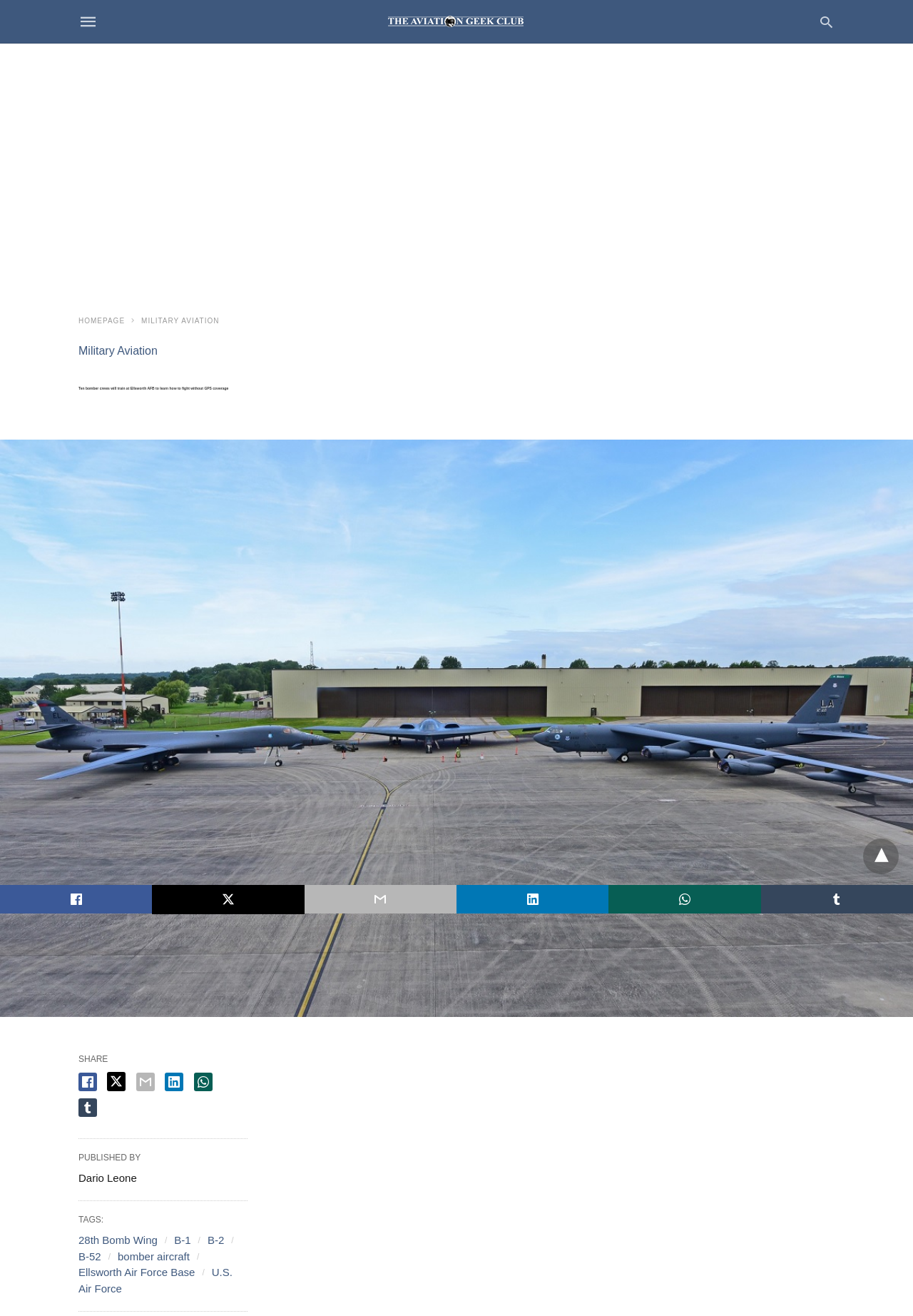Create an in-depth description of the webpage, covering main sections.

The webpage appears to be an article from "The Aviation Geek Club" about ten bomber crews training at Ellsworth AFB to learn how to fight without GPS coverage. At the top, there is a logo of "The Aviation Geek Club" with a link to the website. Next to it, there is a search bar with a placeholder text "Type your query". 

Below the search bar, there is a horizontal menu with links to "HOMEPAGE", "MILITARY AVIATION", and "Military Aviation". The main title of the article "Ten bomber crews will train at Ellsworth AFB to learn how to fight without GPS coverage" is displayed prominently in the middle of the page.

The main content of the article is accompanied by a large image that takes up most of the page. There are two advertisements, one at the top and one at the bottom of the page. 

At the bottom of the page, there are social media sharing links, including Facebook, Twitter, email, LinkedIn, WhatsApp, and Tumblr. The author of the article, "Dario Leone", is credited below the sharing links. The article is also tagged with several keywords, including "28th Bomb Wing", "B-1", "B-2", "B-52", "bomber aircraft", "Ellsworth Air Force Base", and "U.S. Air Force".